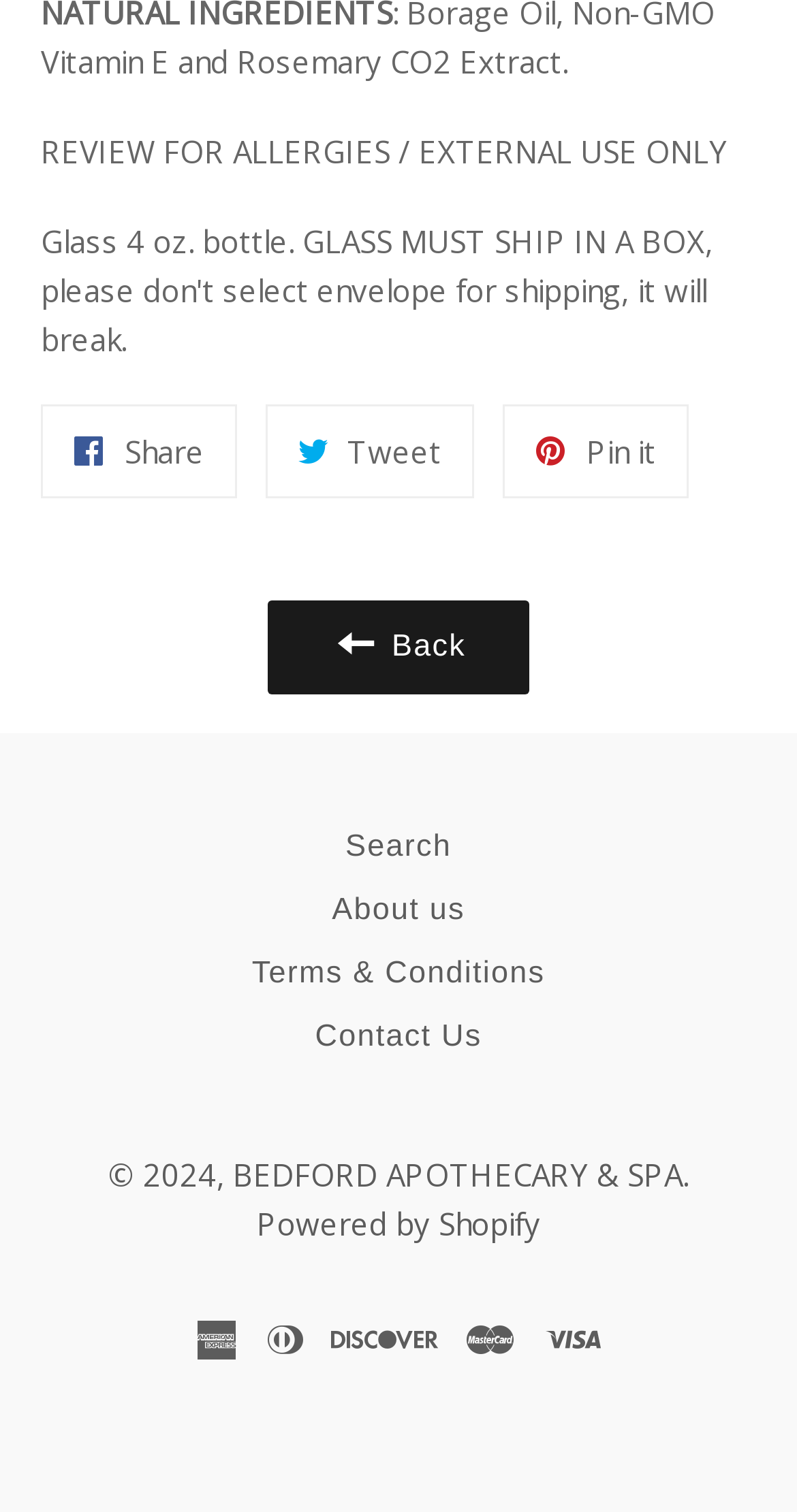Specify the bounding box coordinates for the region that must be clicked to perform the given instruction: "Go to About us".

[0.051, 0.581, 0.949, 0.623]